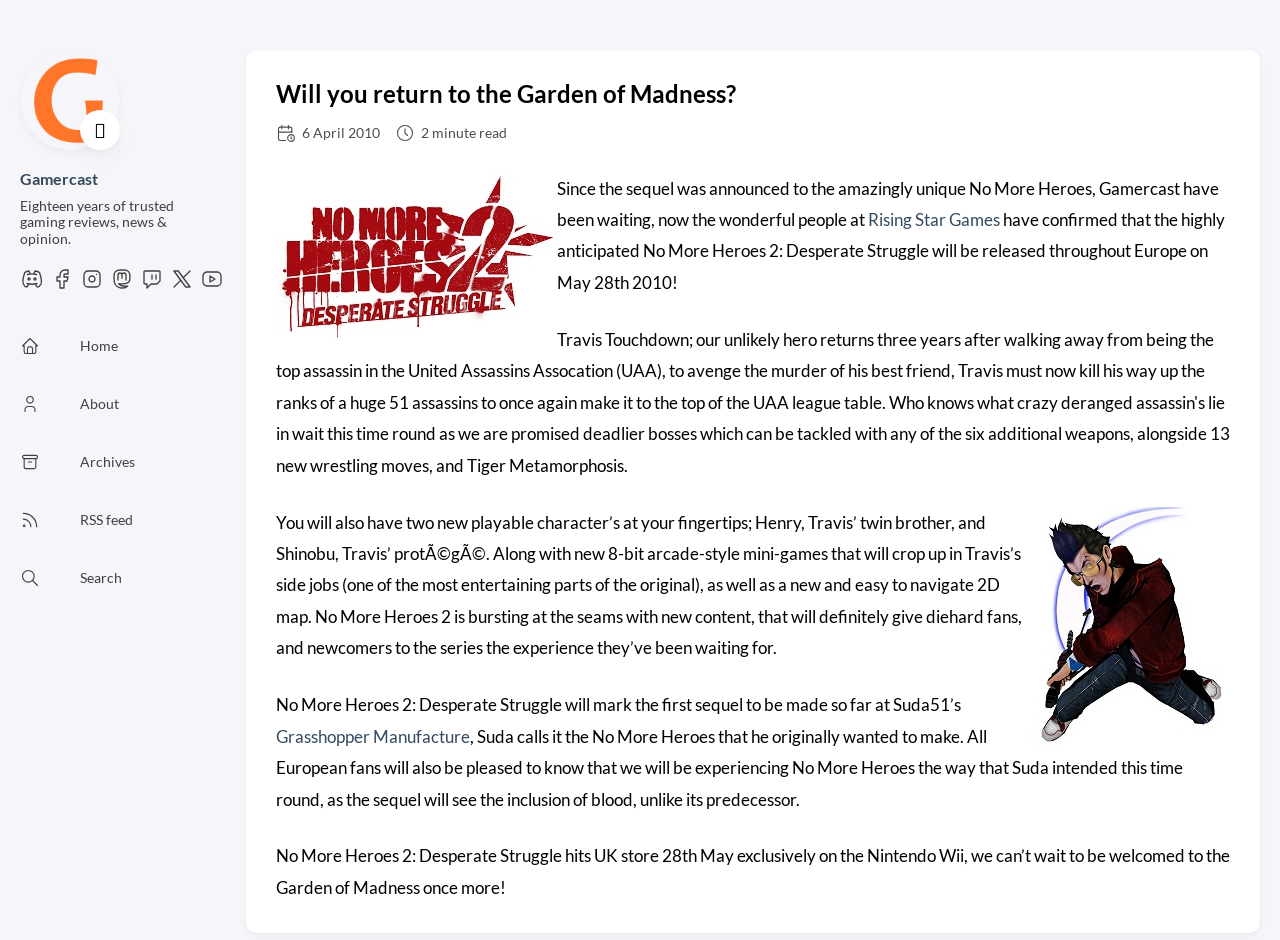Describe the webpage in detail, including text, images, and layout.

This webpage appears to be a blog post or news article about the video game "No More Heroes 2: Desperate Struggle". At the top of the page, there is a header section with a figure containing an avatar image and a link to "Gamercast", along with a heading that reads "Gamercast" and a subheading that describes the website as a source of trusted gaming reviews, news, and opinion.

Below the header section, there are several social media links, including Discord, Facebook, Instagram, Mastodon, Twitch, X, and YouTube, each accompanied by an image. These links are aligned horizontally and take up a significant portion of the top section of the page.

The main content of the page is an article about the upcoming release of "No More Heroes 2: Desperate Struggle" in Europe. The article is divided into several paragraphs, with headings and links scattered throughout. The text describes the game's features, including new playable characters, 8-bit arcade-style mini-games, and a new 2D map. There are also quotes from the game's developer, Suda51, and information about the game's release date and platform.

At the top of the article, there is a heading that reads "Will you return to the Garden of Madness?" and a link to the same title. Below this, there is a footer section with an image, a timestamp that reads "6 April 2010", and a label that indicates the article is a 2-minute read.

Throughout the article, there are several links to other websites or resources, including Rising Star Games and Grasshopper Manufacture. The text is well-structured and easy to follow, with clear headings and paragraphs that separate the different sections of the article.